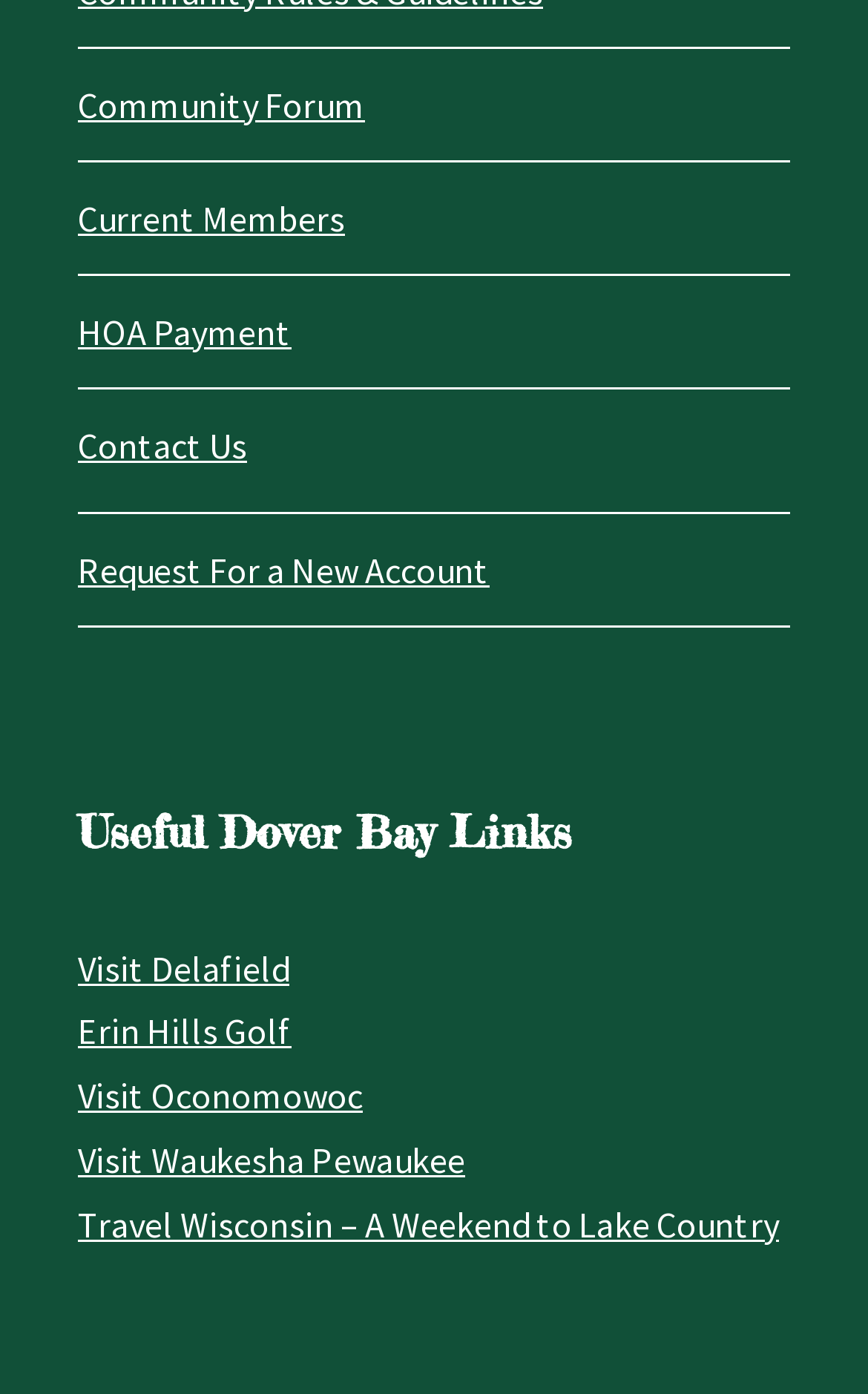How many external websites can be visited from this webpage?
Refer to the image and give a detailed answer to the query.

I counted the number of links that point to external websites, which are 'Visit Delafield', 'Erin Hills Golf', 'Visit Oconomowoc', 'Visit Waukesha Pewaukee', and 'Travel Wisconsin – A Weekend to Lake Country'.